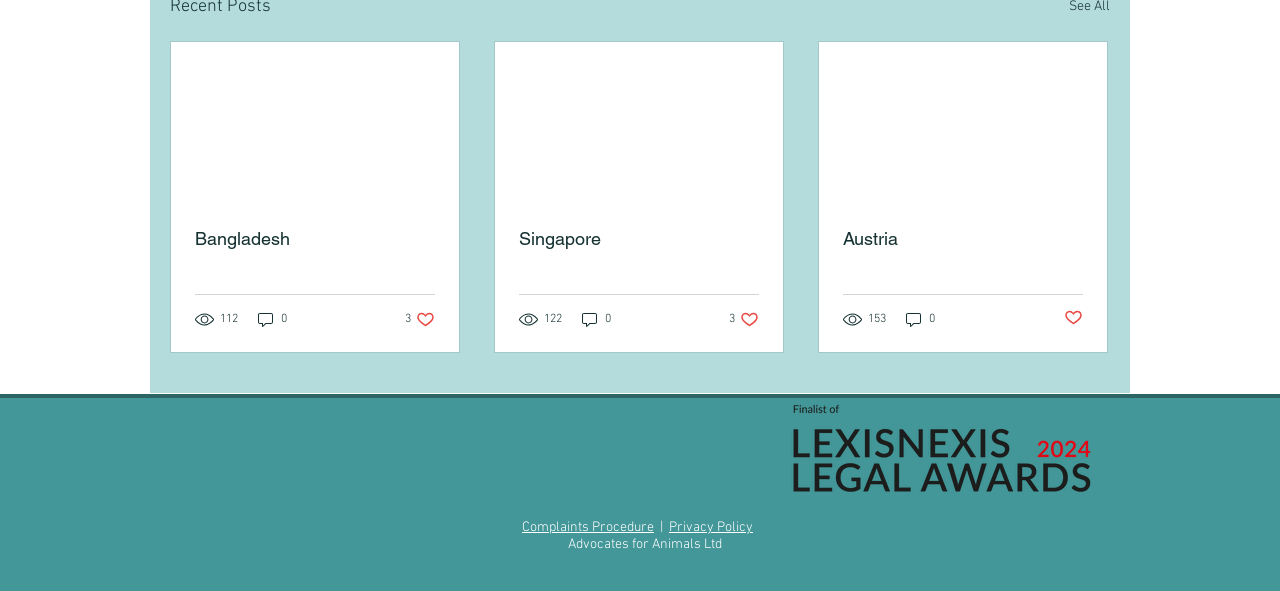Please provide a short answer using a single word or phrase for the question:
What is the country mentioned in the first article?

Bangladesh